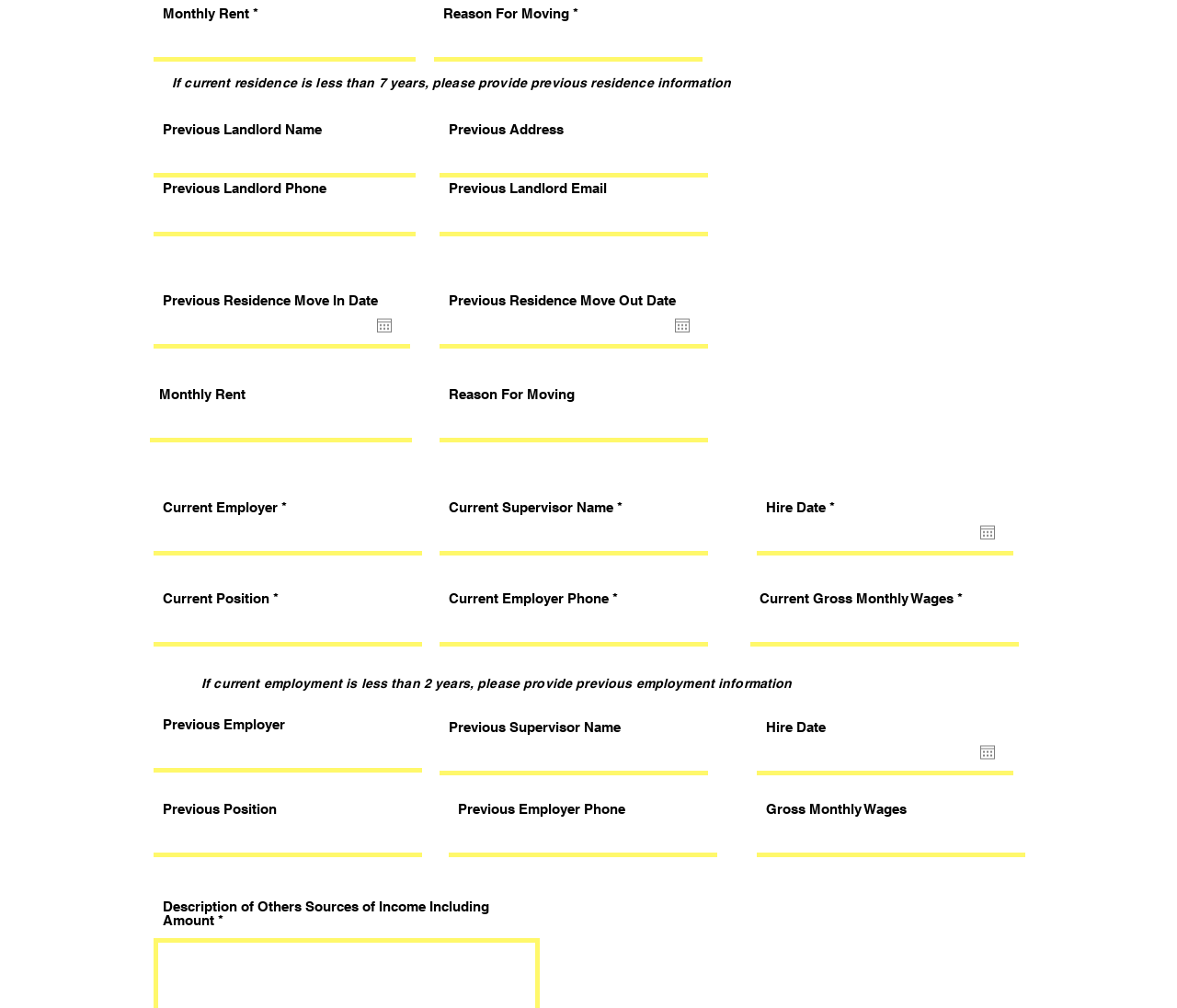What is the purpose of this webpage?
Carefully analyze the image and provide a thorough answer to the question.

Based on the various fields and sections on the webpage, it appears to be a rental application form, where users can input their personal and employment information, as well as previous residence and employment details.